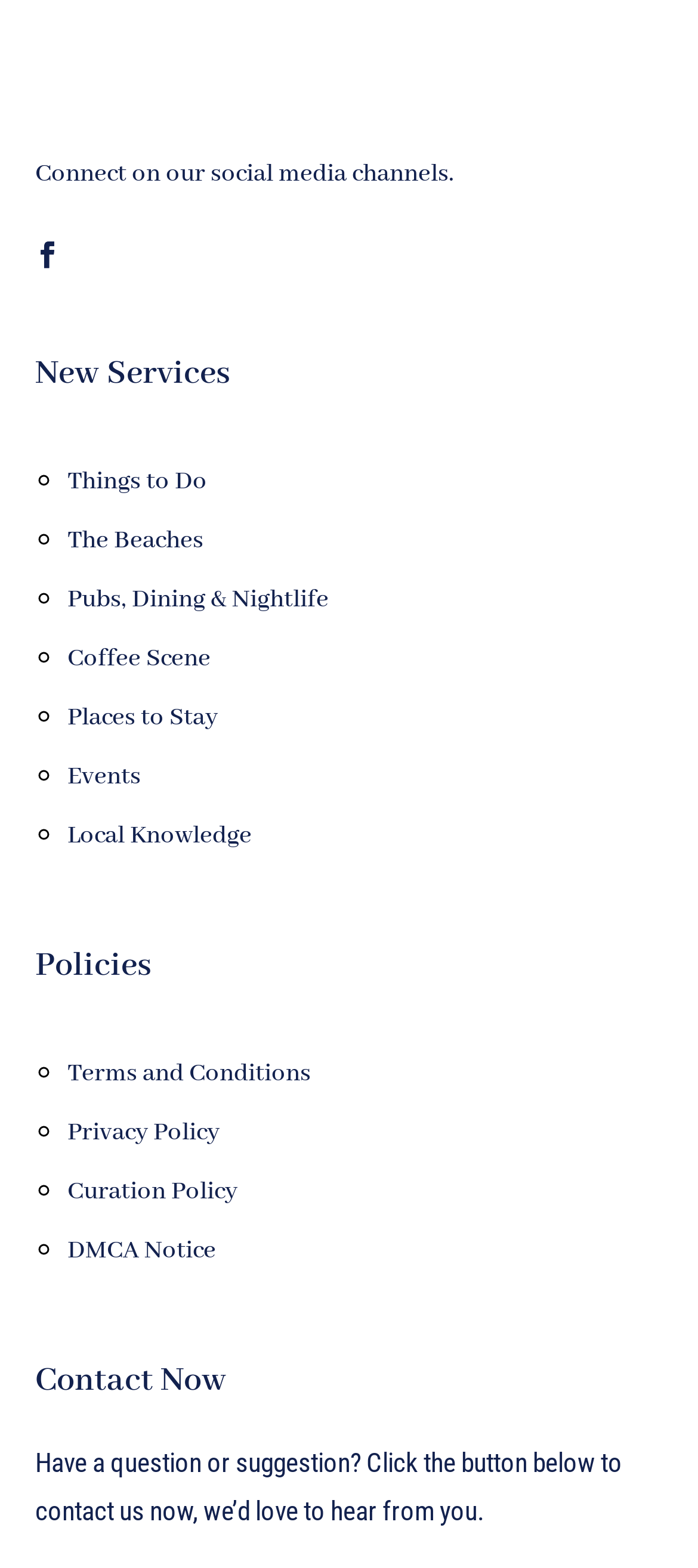Answer the following query with a single word or phrase:
How many services are listed?

7